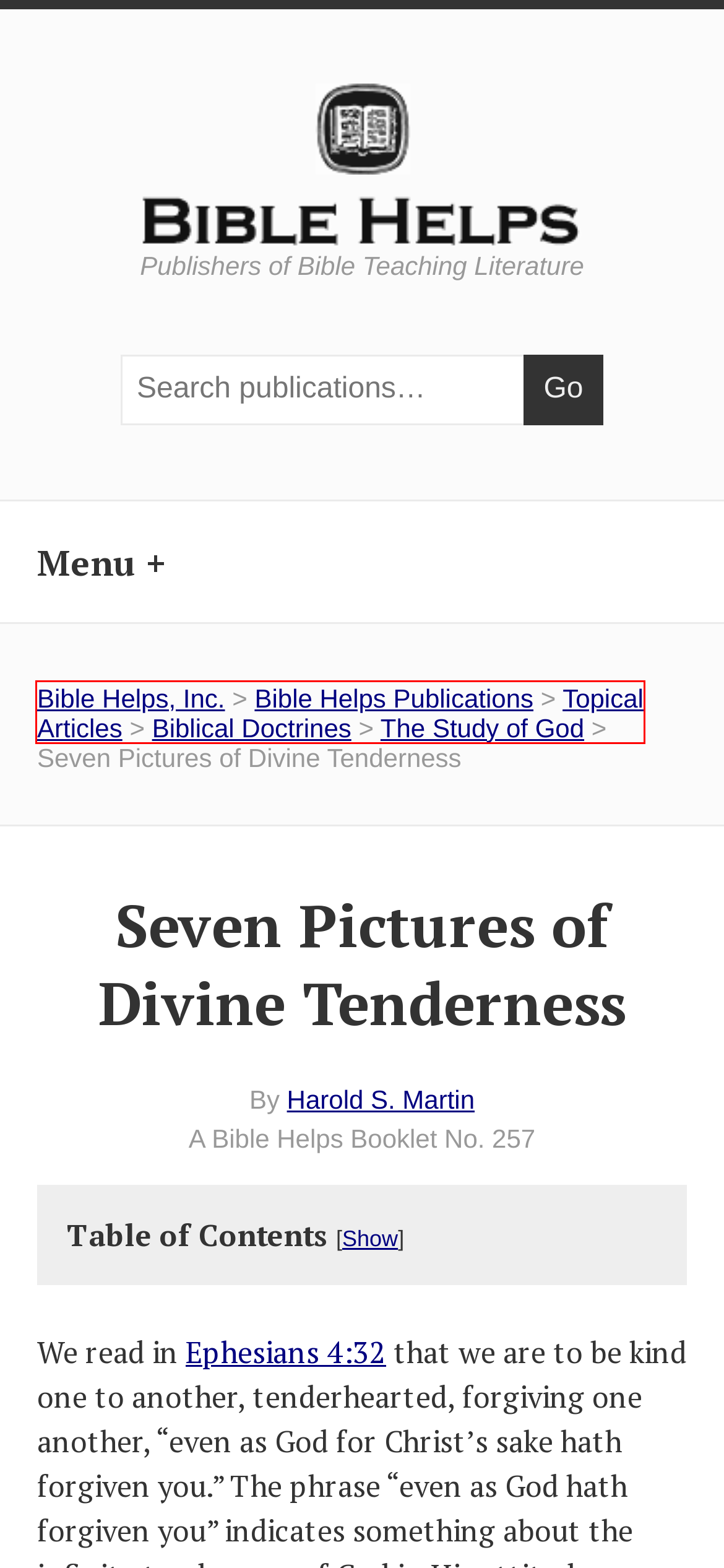Examine the screenshot of a webpage with a red bounding box around a UI element. Your task is to identify the webpage description that best corresponds to the new webpage after clicking the specified element. The given options are:
A. Suffering
B. Bible Helps, Inc. – Publishers of Bible Teaching Literature
C. Harold S. Martin
D. Biblical Doctrines
E. God’s Relationship with His People
F. Bible Helps Publications
G. Studies in Genesis 1-9
H. Topical Articles

H